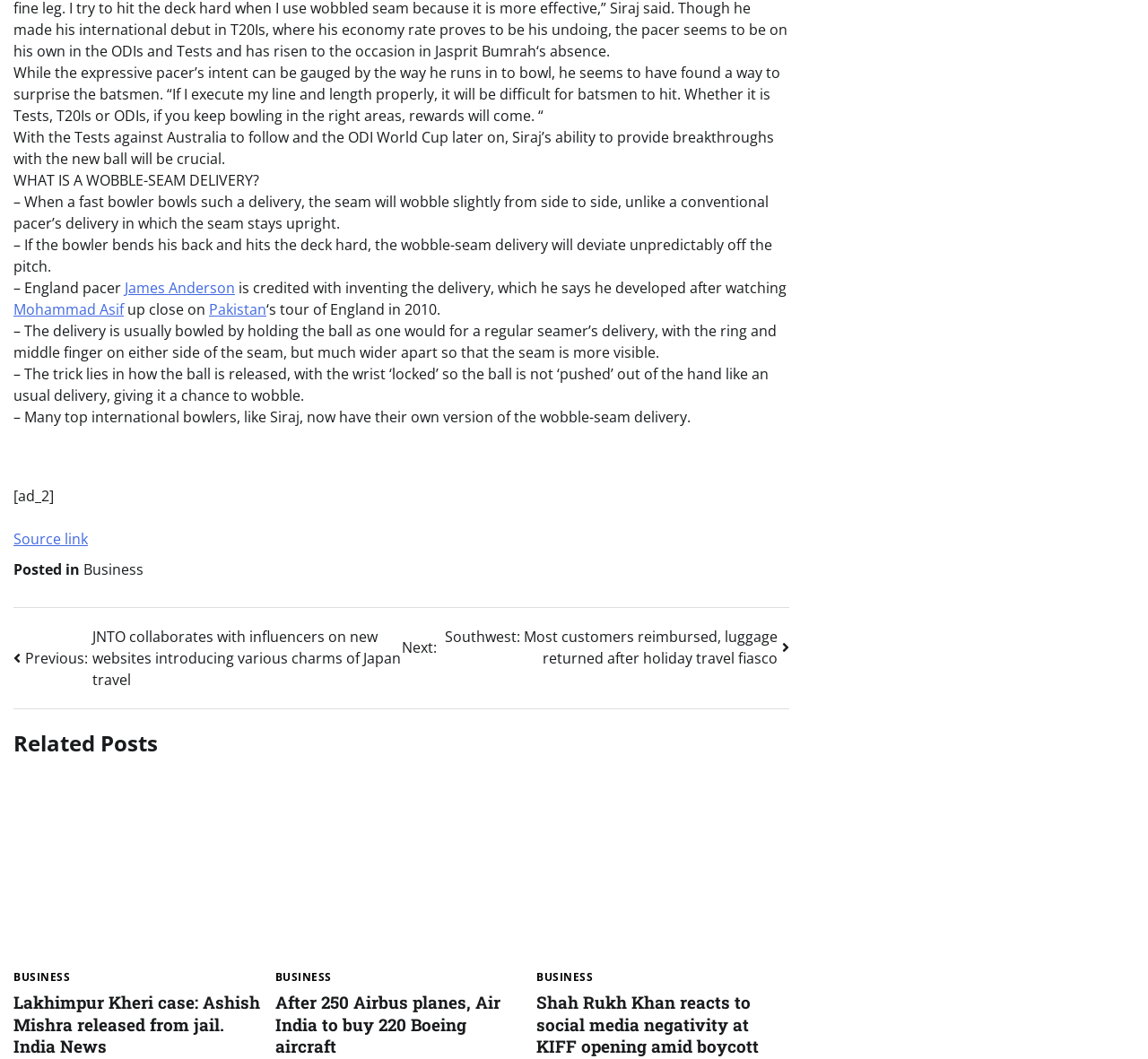What is the name of the cricketer mentioned alongside Jasprit Bumrah?
Give a detailed and exhaustive answer to the question.

The webpage mentions Siraj alongside Jasprit Bumrah, indicating that Siraj is also a cricketer, and the context of the article is about cricket.